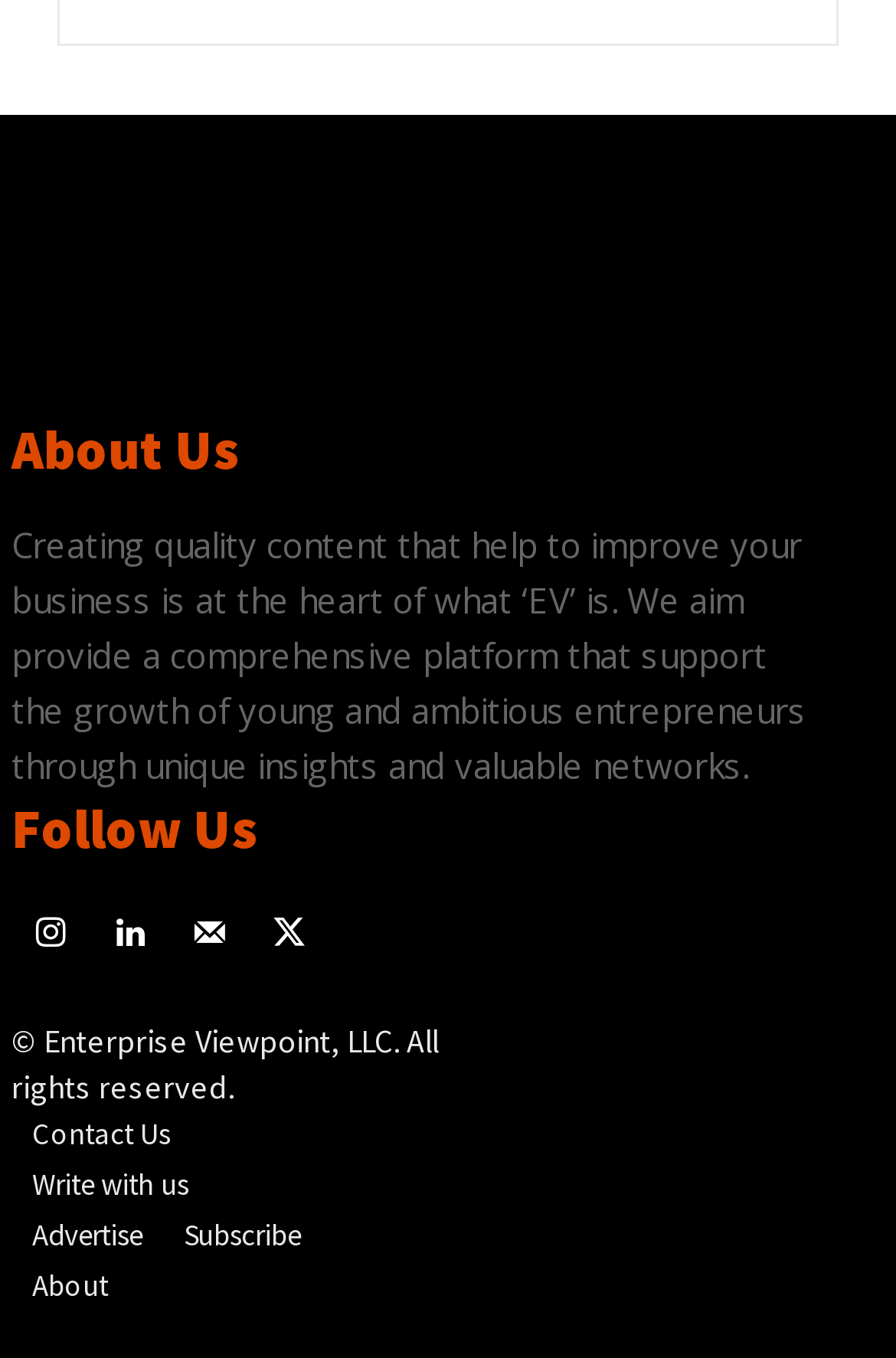Please predict the bounding box coordinates of the element's region where a click is necessary to complete the following instruction: "Follow us on Facebook". The coordinates should be represented by four float numbers between 0 and 1, i.e., [left, top, right, bottom].

[0.013, 0.659, 0.101, 0.717]